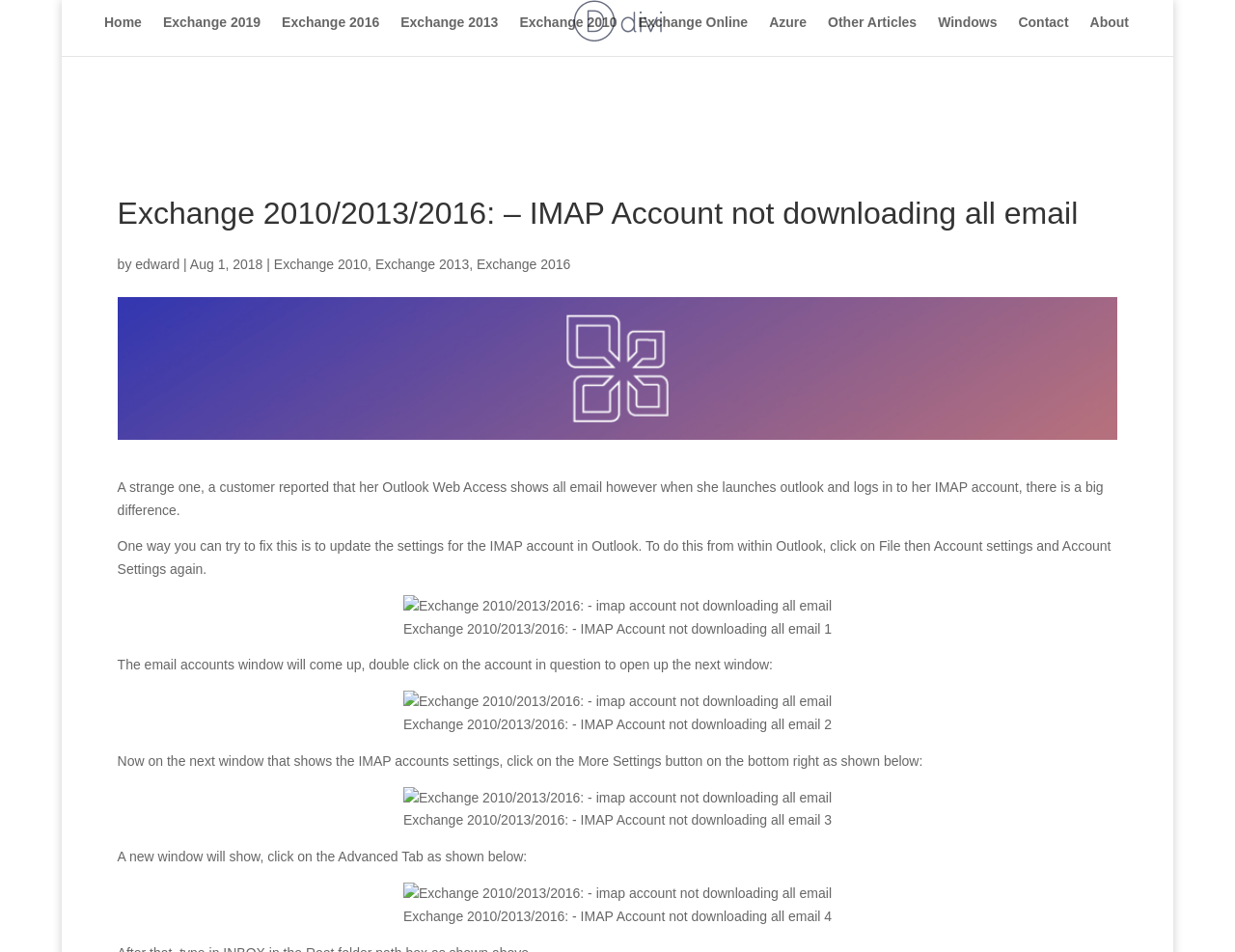Please provide the bounding box coordinates for the element that needs to be clicked to perform the following instruction: "Click on the 'Contact' link". The coordinates should be given as four float numbers between 0 and 1, i.e., [left, top, right, bottom].

[0.825, 0.016, 0.865, 0.059]